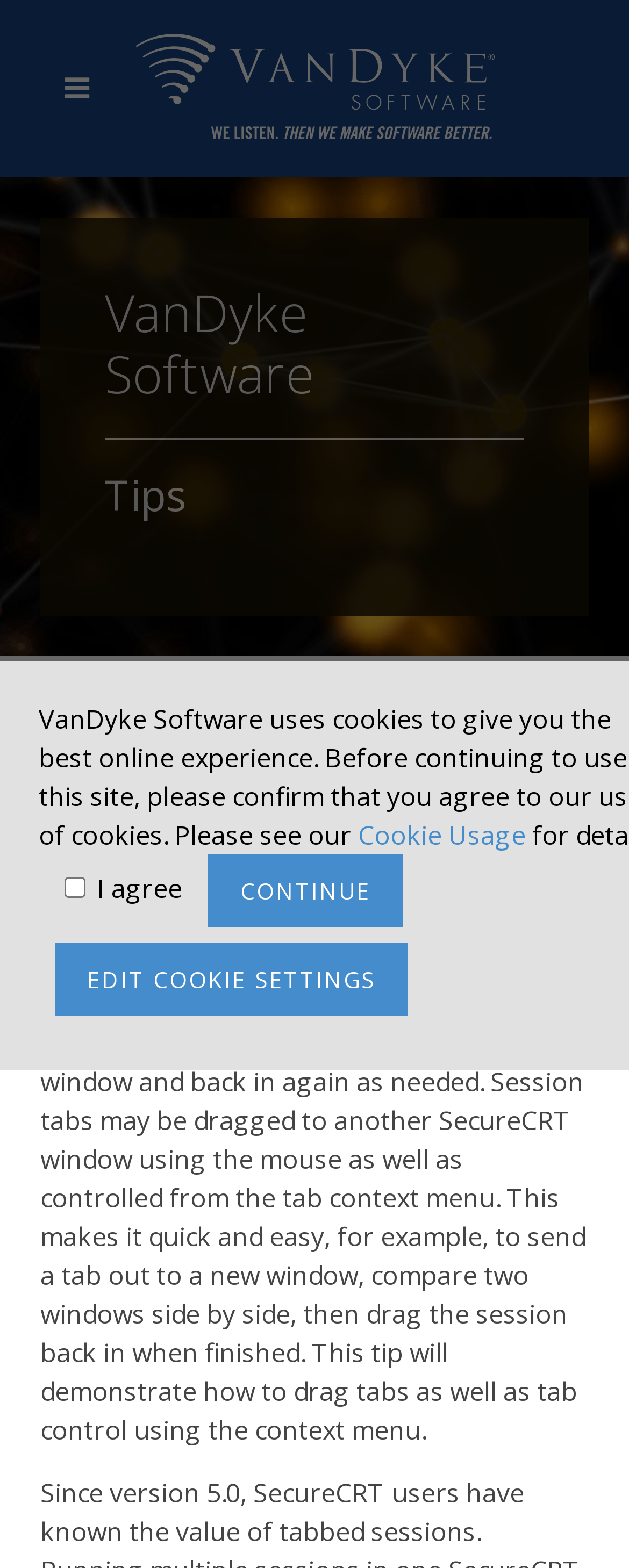Locate the bounding box coordinates of the element that should be clicked to fulfill the instruction: "View the Index".

[0.447, 0.483, 0.553, 0.506]